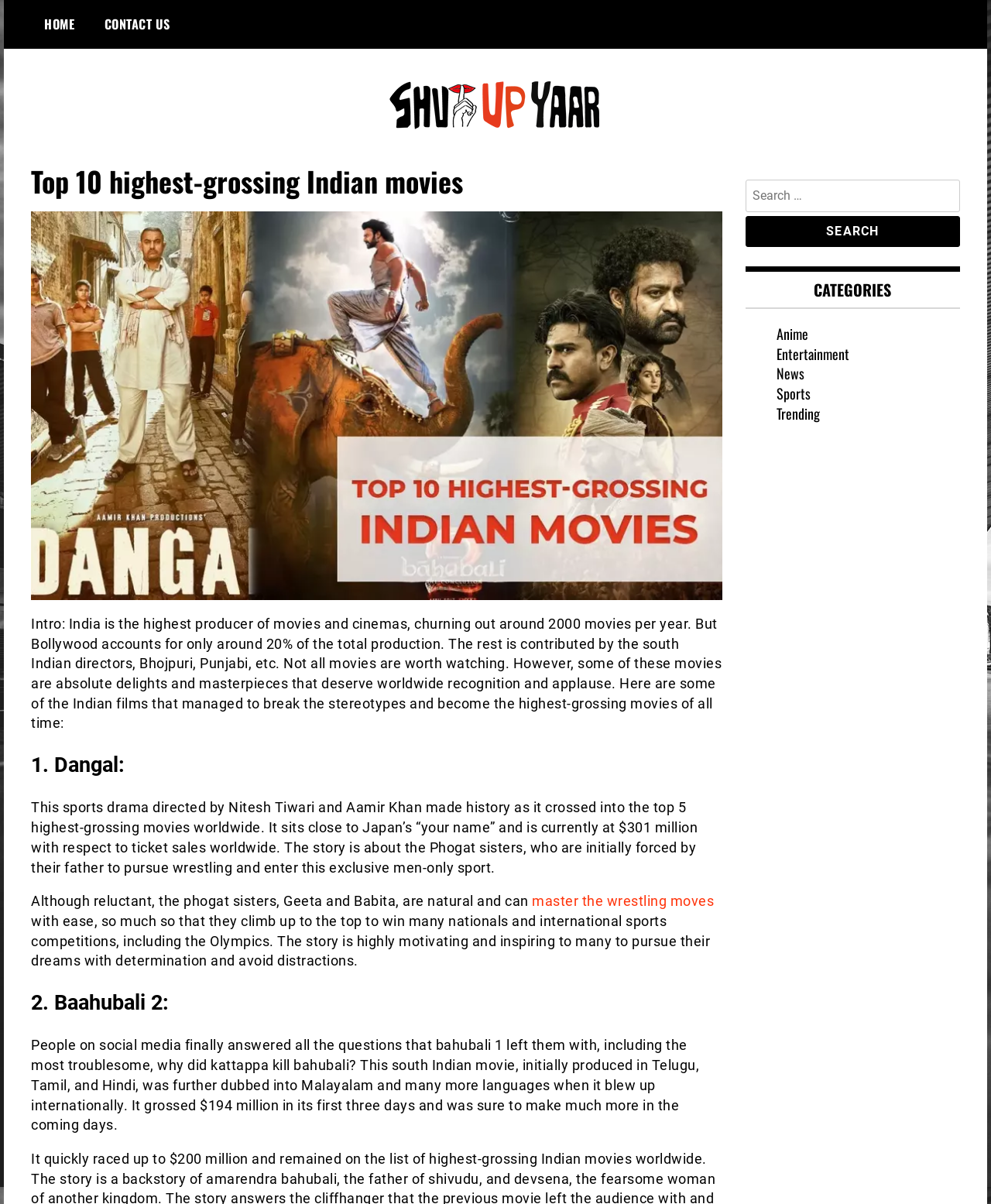What categories are available on the website?
Using the image, answer in one word or phrase.

Anime, Entertainment, News, Sports, Trending